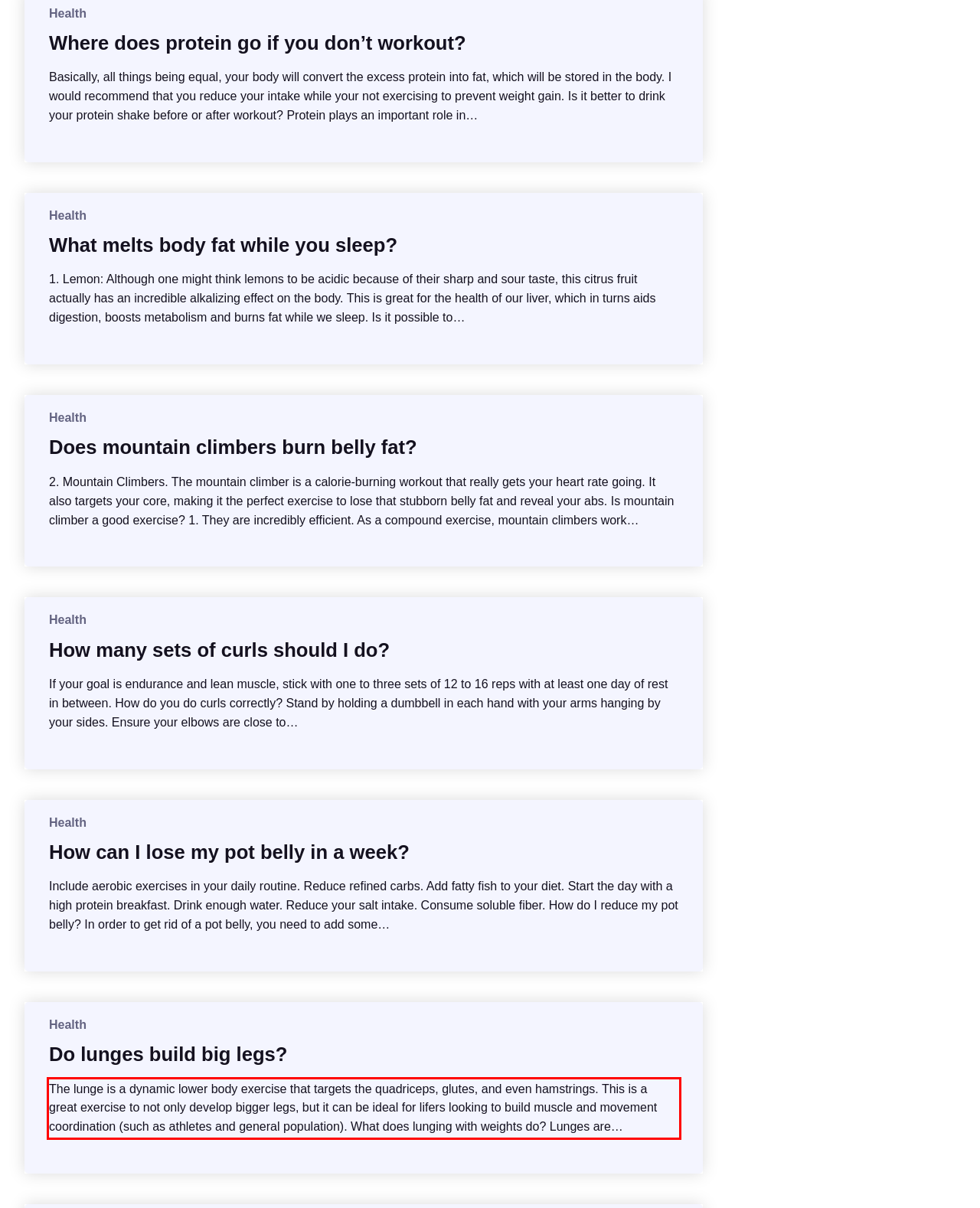You are provided with a screenshot of a webpage that includes a UI element enclosed in a red rectangle. Extract the text content inside this red rectangle.

The lunge is a dynamic lower body exercise that targets the quadriceps, glutes, and even hamstrings. This is a great exercise to not only develop bigger legs, but it can be ideal for lifers looking to build muscle and movement coordination (such as athletes and general population). What does lunging with weights do? Lunges are…